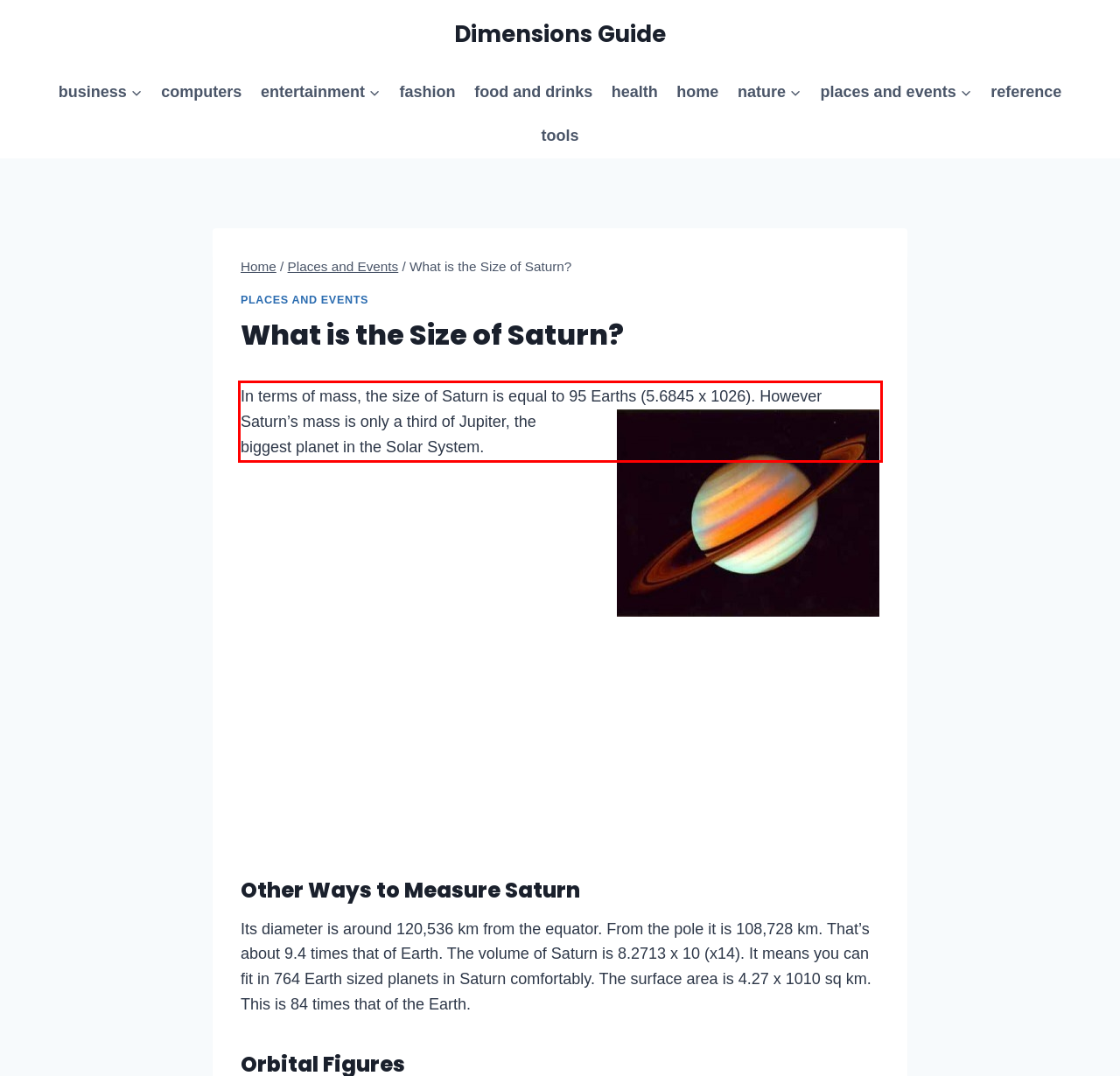Given the screenshot of a webpage, identify the red rectangle bounding box and recognize the text content inside it, generating the extracted text.

In terms of mass, the size of Saturn is equal to 95 Earths (5.6845 x 1026). However Saturn’s mass is only a third of Jupiter, the biggest planet in the Solar System.